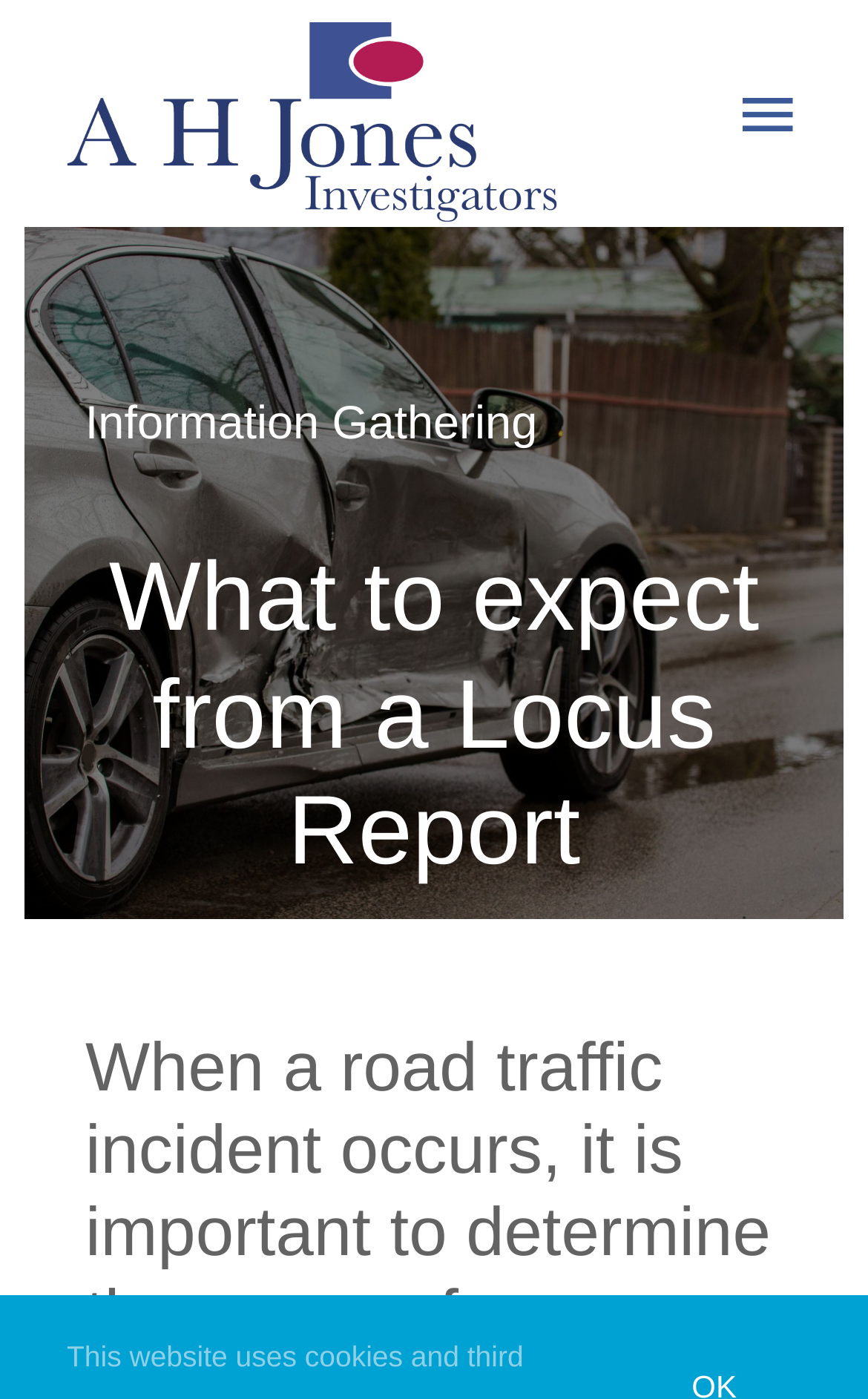Respond to the following question with a brief word or phrase:
Is the navigation menu expanded?

No